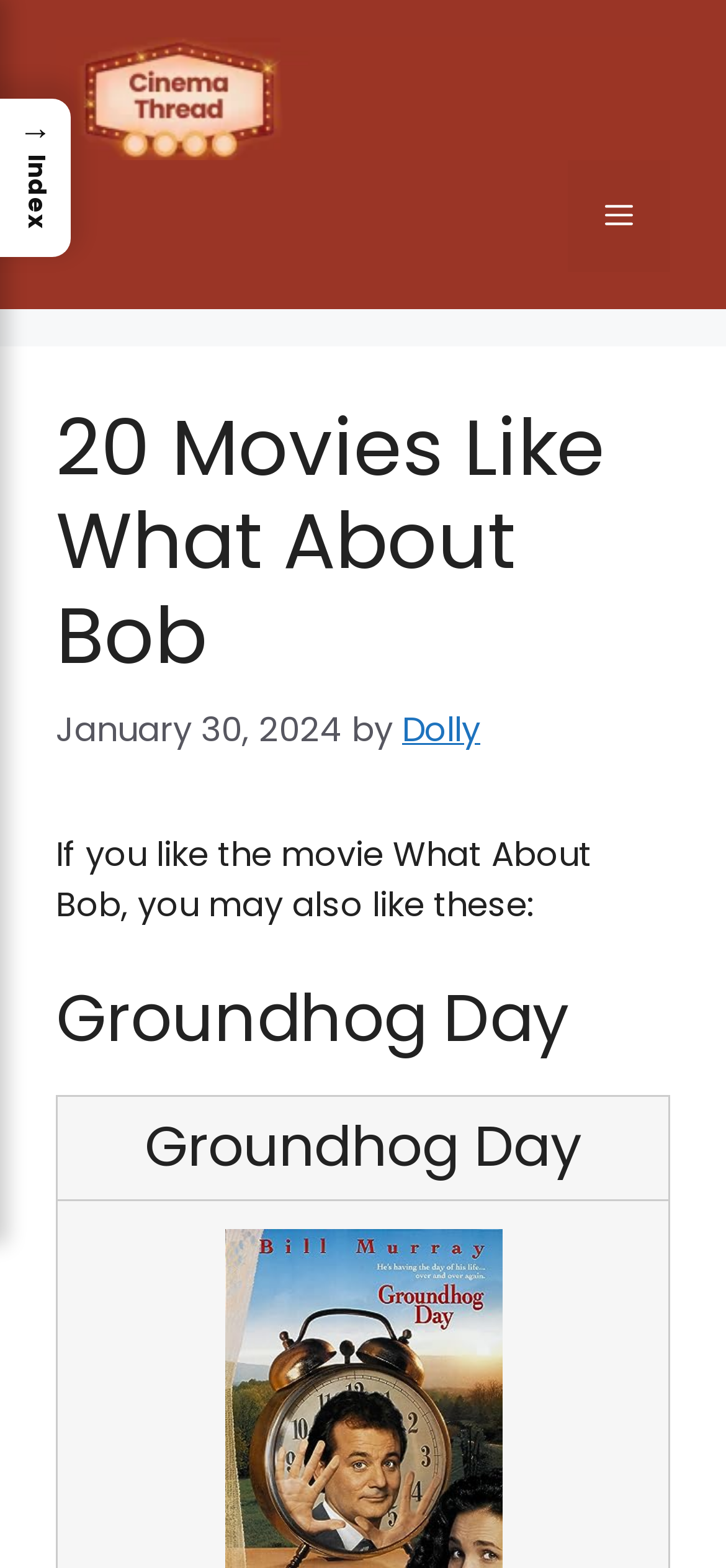Who is the author of the article?
Answer the question with a detailed and thorough explanation.

I found the author by looking at the static text element next to the time element, which contains a link with the text 'Dolly'.